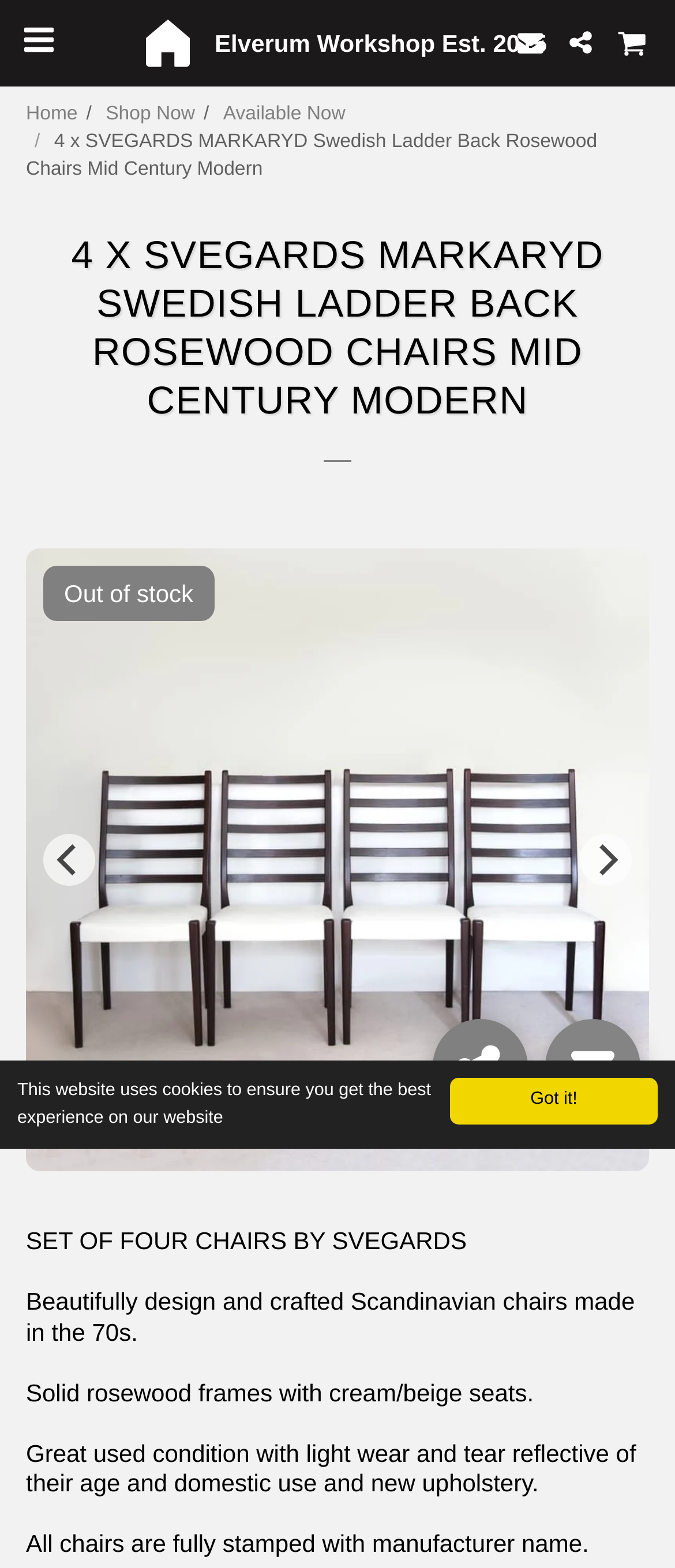Give a succinct answer to this question in a single word or phrase: 
What is the style of the chairs?

Mid Century Modern